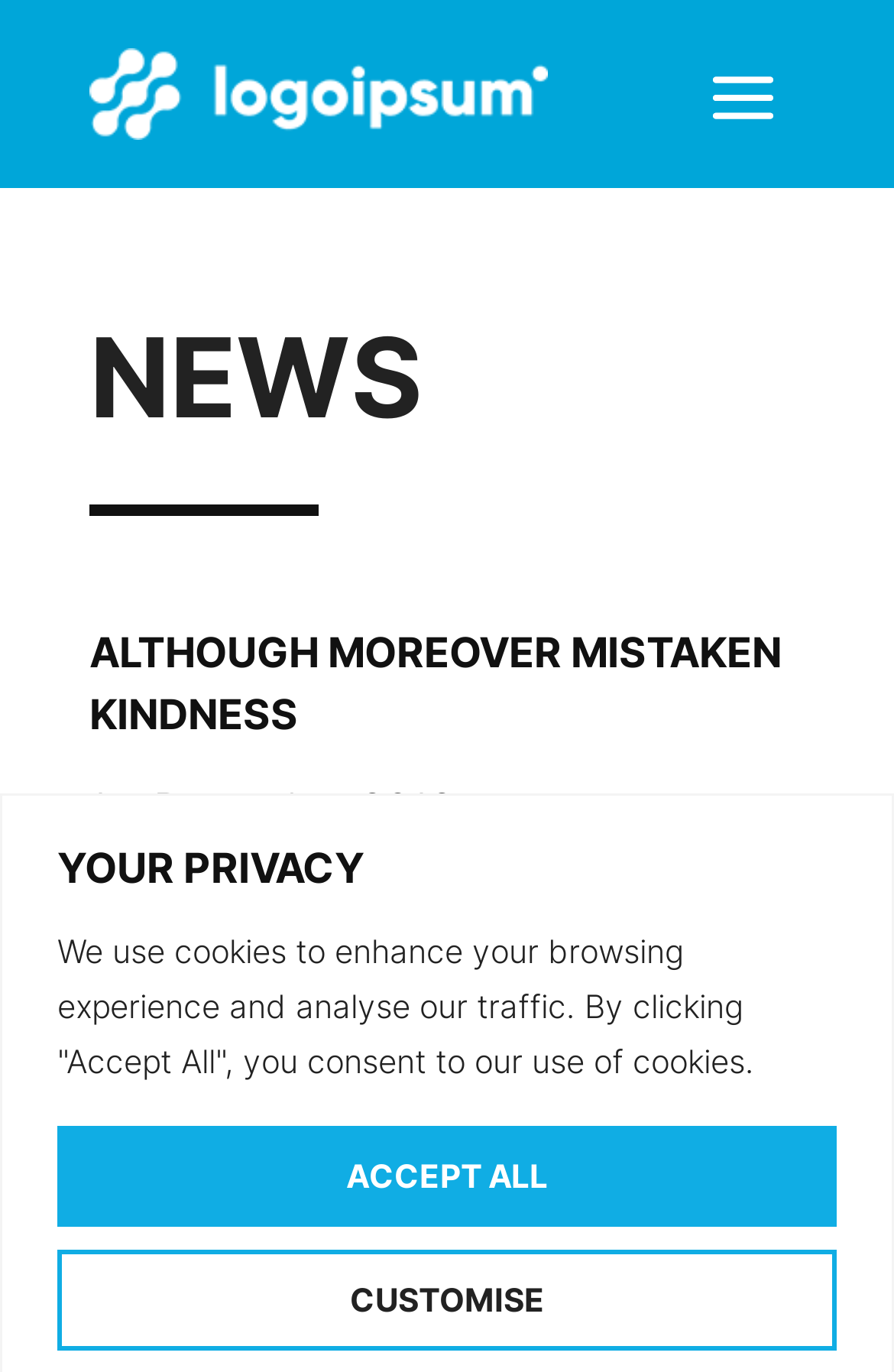How many buttons are there in the privacy section?
Based on the screenshot, answer the question with a single word or phrase.

2